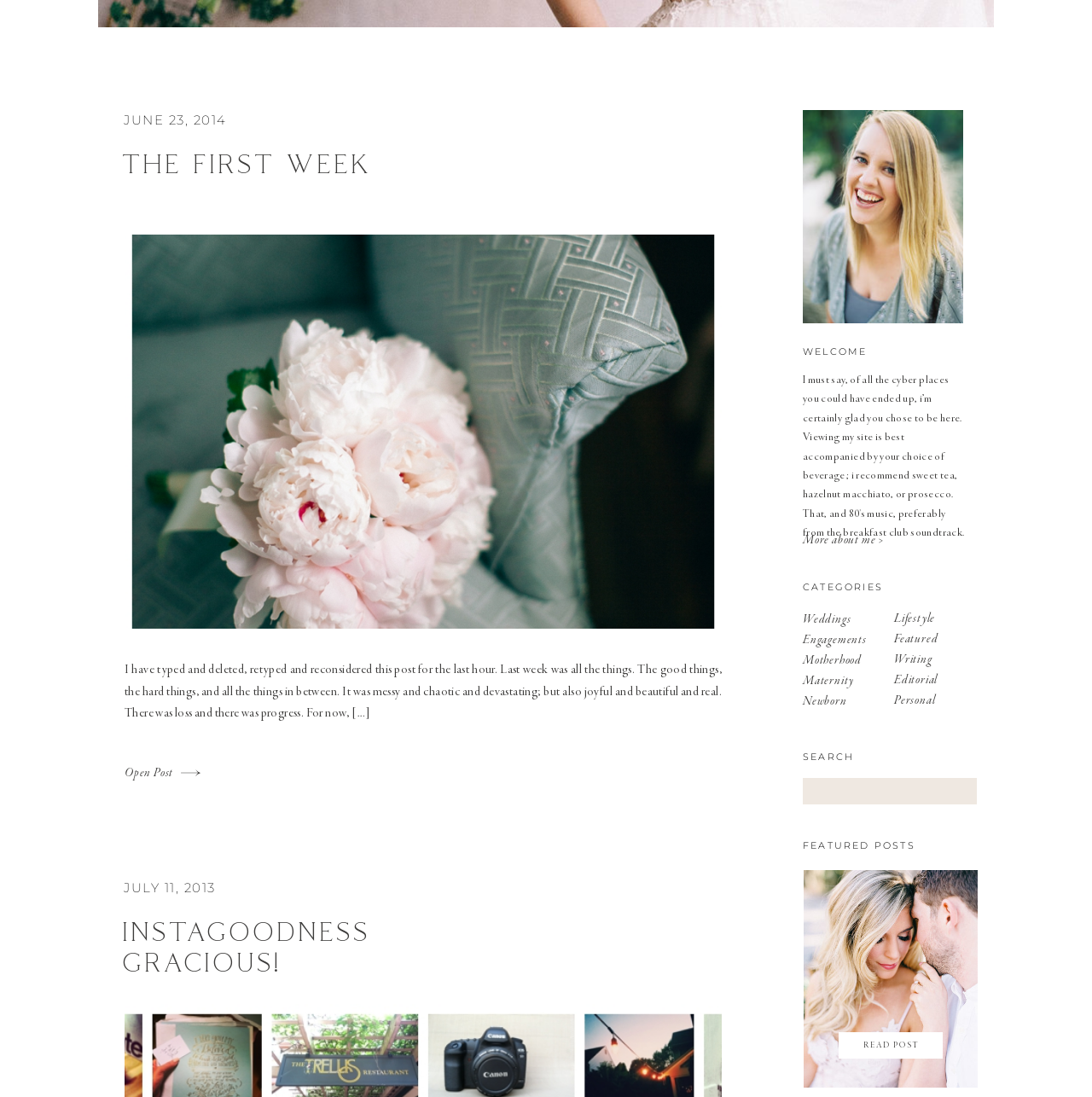Determine the bounding box coordinates in the format (top-left x, top-left y, bottom-right x, bottom-right y). Ensure all values are floating point numbers between 0 and 1. Identify the bounding box of the UI element described by: More about me >

[0.735, 0.481, 0.851, 0.502]